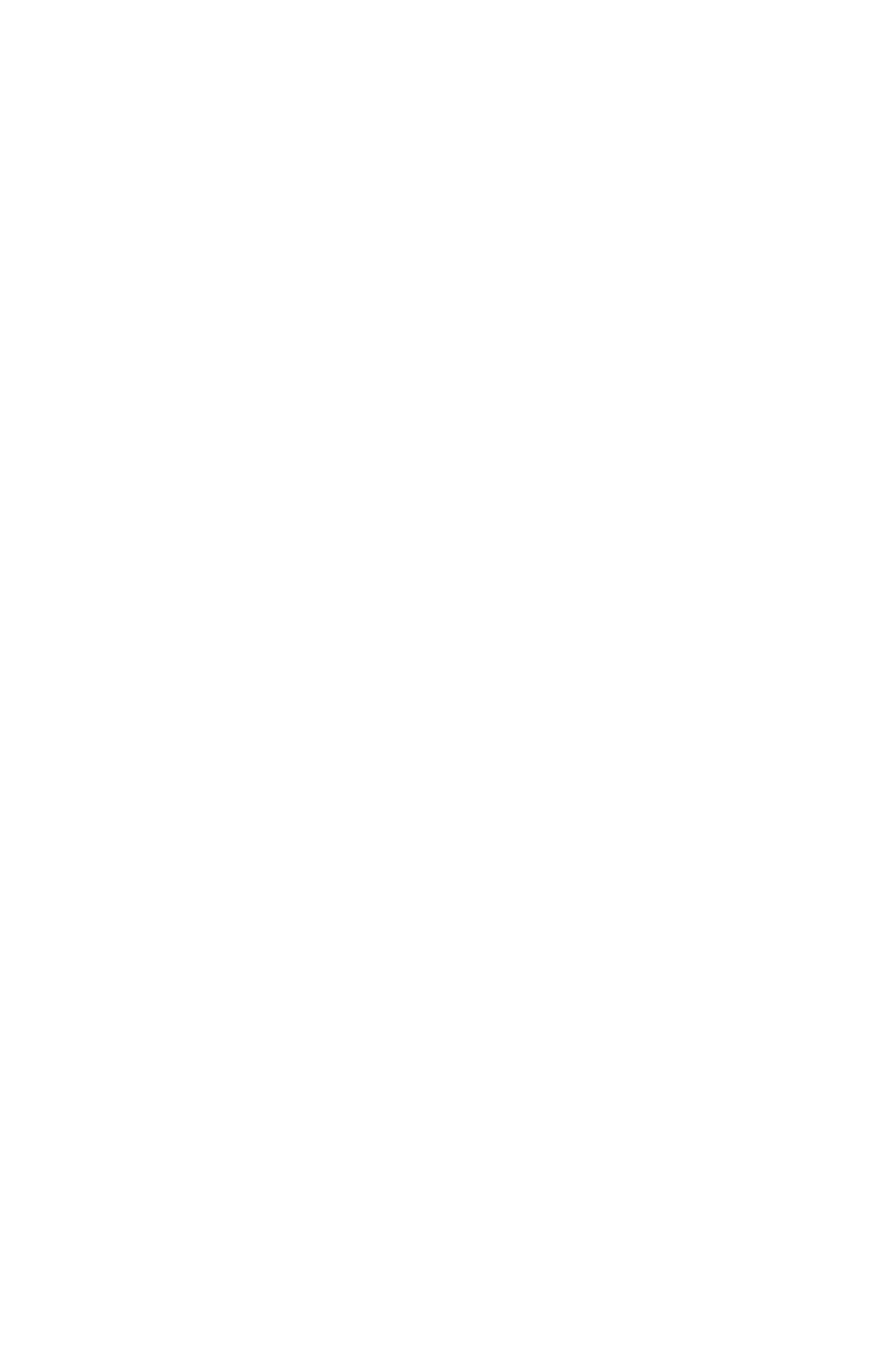Please find the bounding box coordinates of the clickable region needed to complete the following instruction: "Get visitor information". The bounding box coordinates must consist of four float numbers between 0 and 1, i.e., [left, top, right, bottom].

None